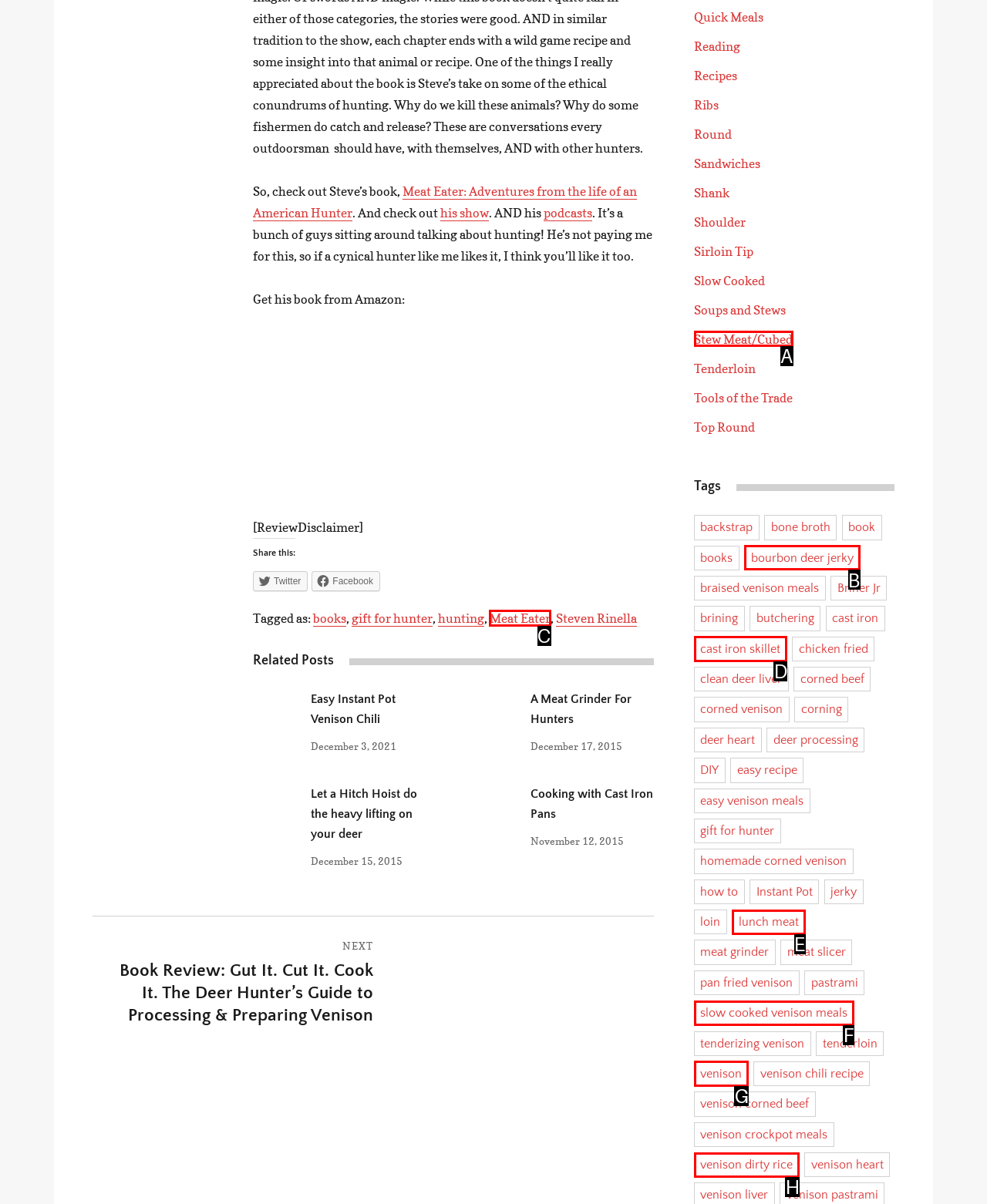Tell me which one HTML element I should click to complete the following instruction: Explore the 'Meat Eater' tag
Answer with the option's letter from the given choices directly.

C